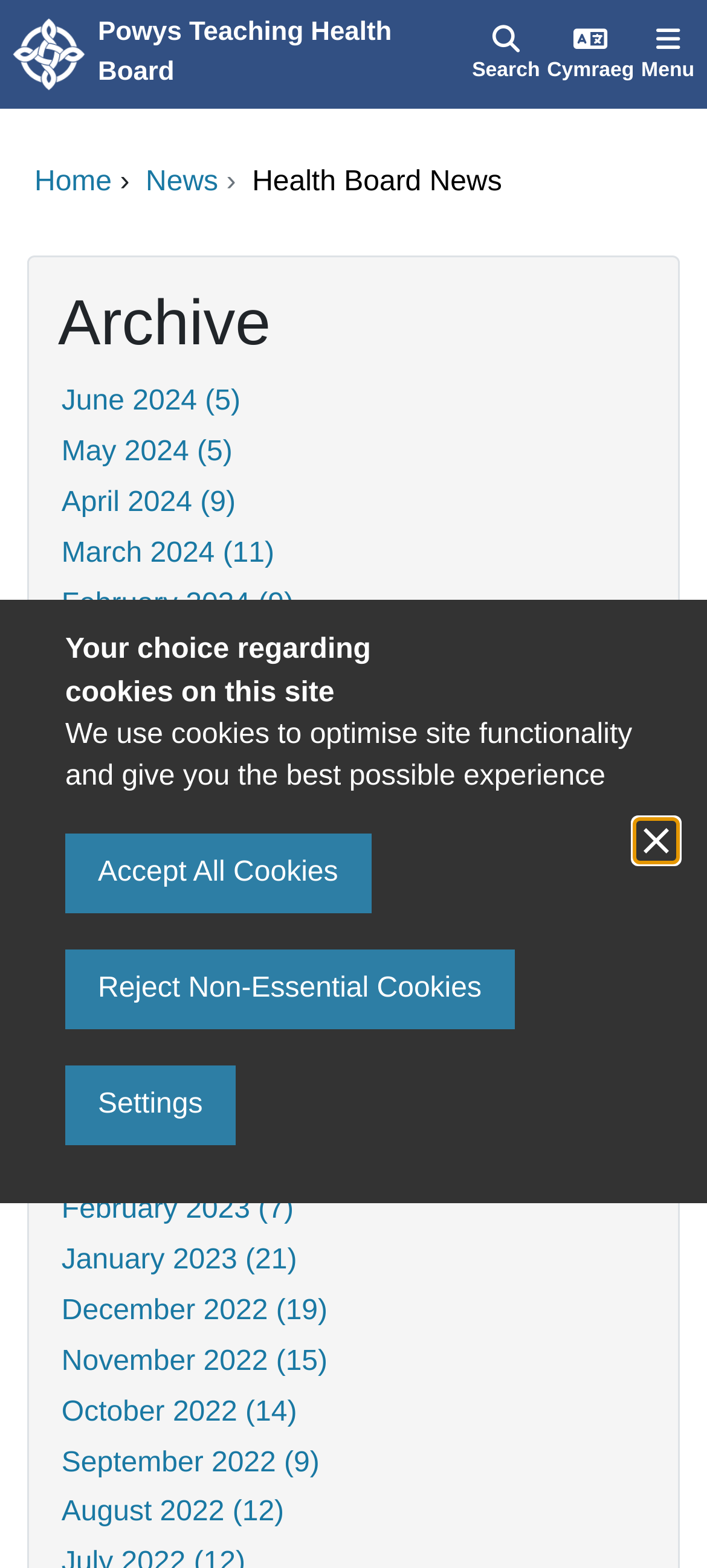How many months are listed in the archive?
Using the visual information from the image, give a one-word or short-phrase answer.

24